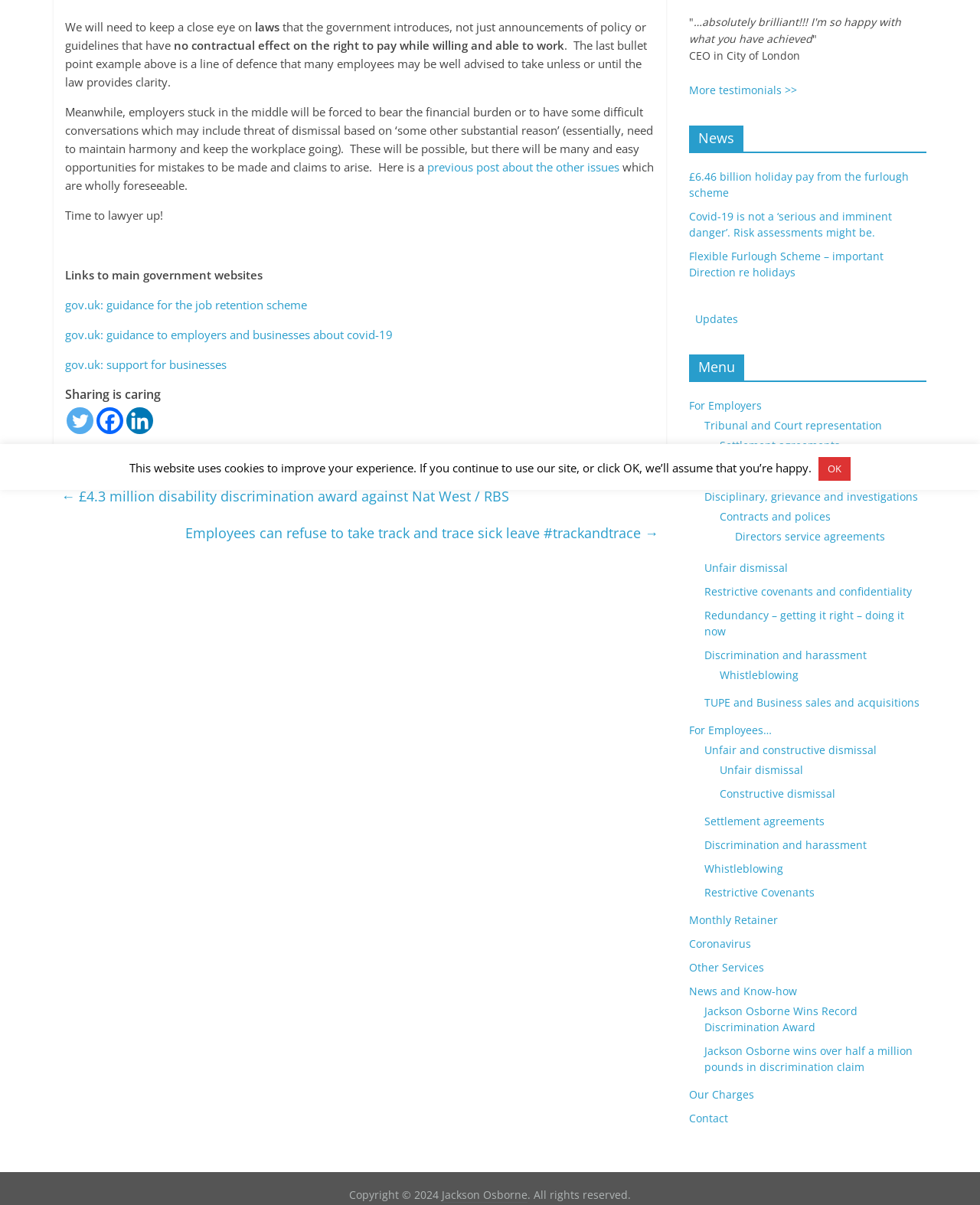Bounding box coordinates must be specified in the format (top-left x, top-left y, bottom-right x, bottom-right y). All values should be floating point numbers between 0 and 1. What are the bounding box coordinates of the UI element described as: Show comments

None